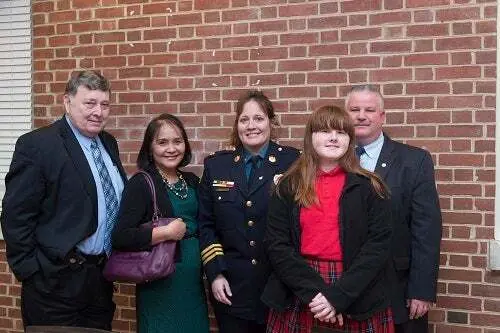Give an in-depth description of the image.

The image features a group of five individuals posing together in front of a brick wall. Central to the group is Carolyn Consoli, the 2015 award winner in the outstanding exempt staff category at the University of Maryland. She is dressed in a formal police uniform, complete with insignia that reflects her rank. To her left is a woman in a black dress with a purse, embodying a professional yet approachable demeanor. On her right stands a young girl, dressed in a red shirt and plaid skirt, exuding a cheerful presence. Flanking the group are two men dressed in suits, adding to the formal nature of the occasion, which looks to celebrate achievements in the workplace. The setting suggests a formal event, likely honoring outstanding contributions to the University community.